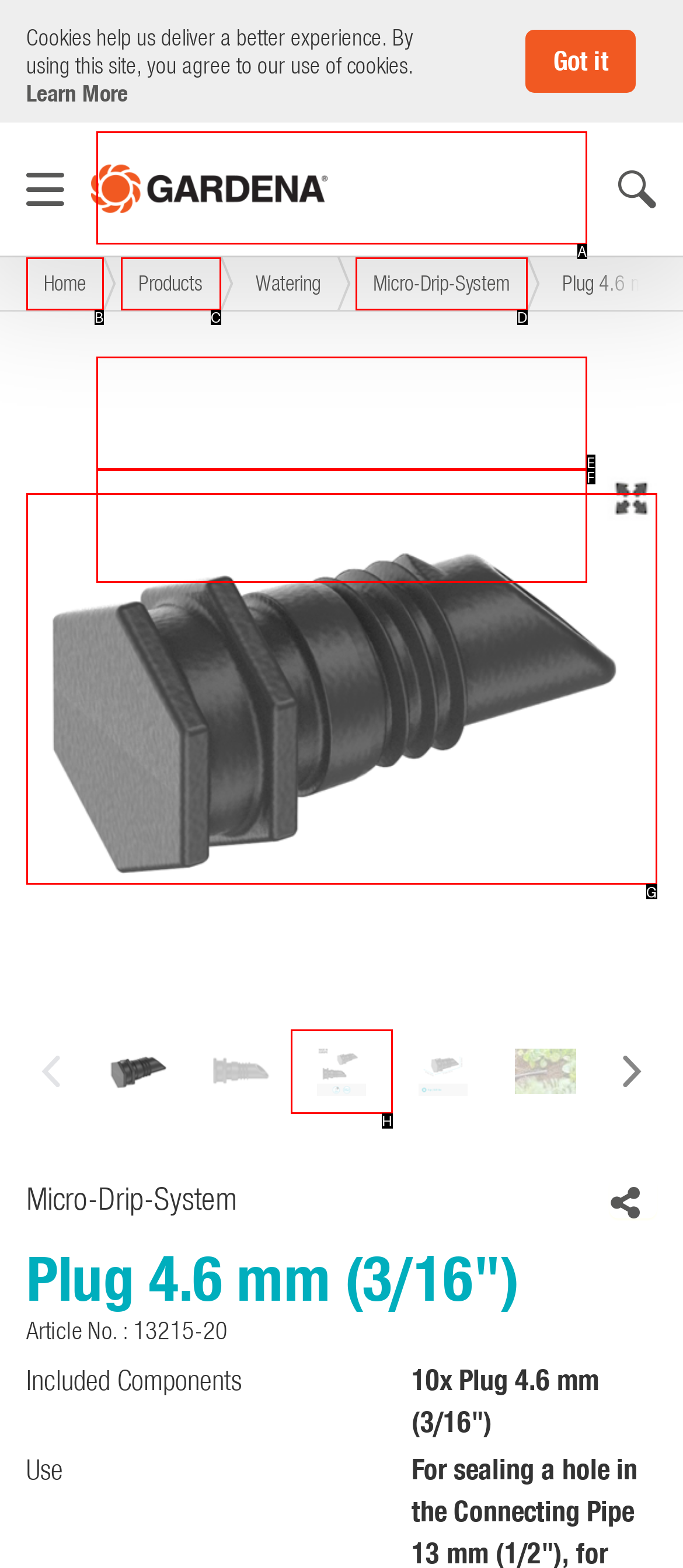Based on the element description: aria-describedby="slick-slide12", choose the best matching option. Provide the letter of the option directly.

H